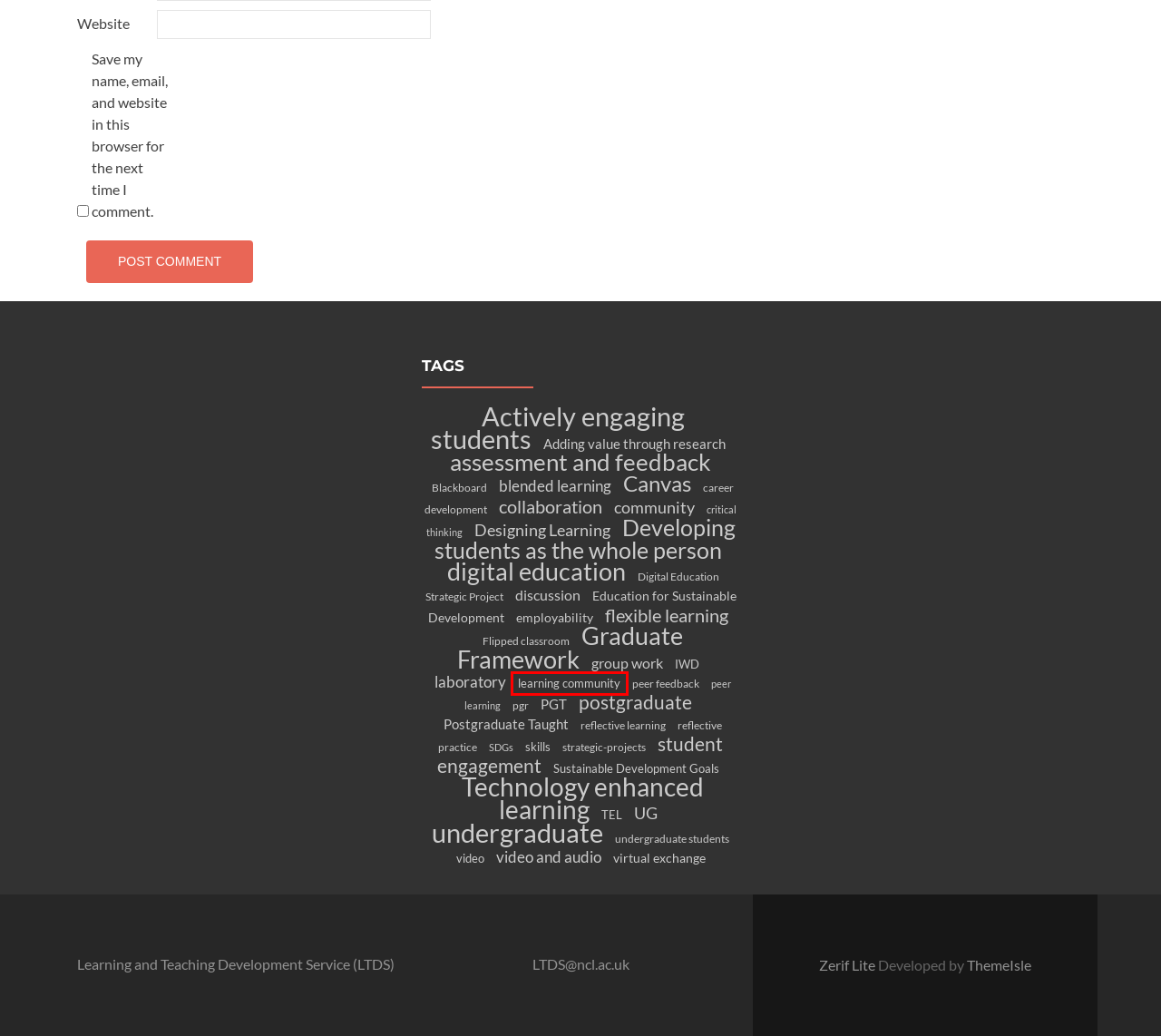Examine the screenshot of a webpage featuring a red bounding box and identify the best matching webpage description for the new page that results from clicking the element within the box. Here are the options:
A. learning community – Case Studies of Teaching Practice
B. AI – Case Studies of Teaching Practice
C. Premium WordPress Themes, Templates & Plugins @ ThemeIsle
D. laboratory – Case Studies of Teaching Practice
E. Student engagement – Case Studies of Teaching Practice
F. Induction and wellbeing – Case Studies of Teaching Practice
G. career development – Case Studies of Teaching Practice
H. Business School – Case Studies of Teaching Practice

A